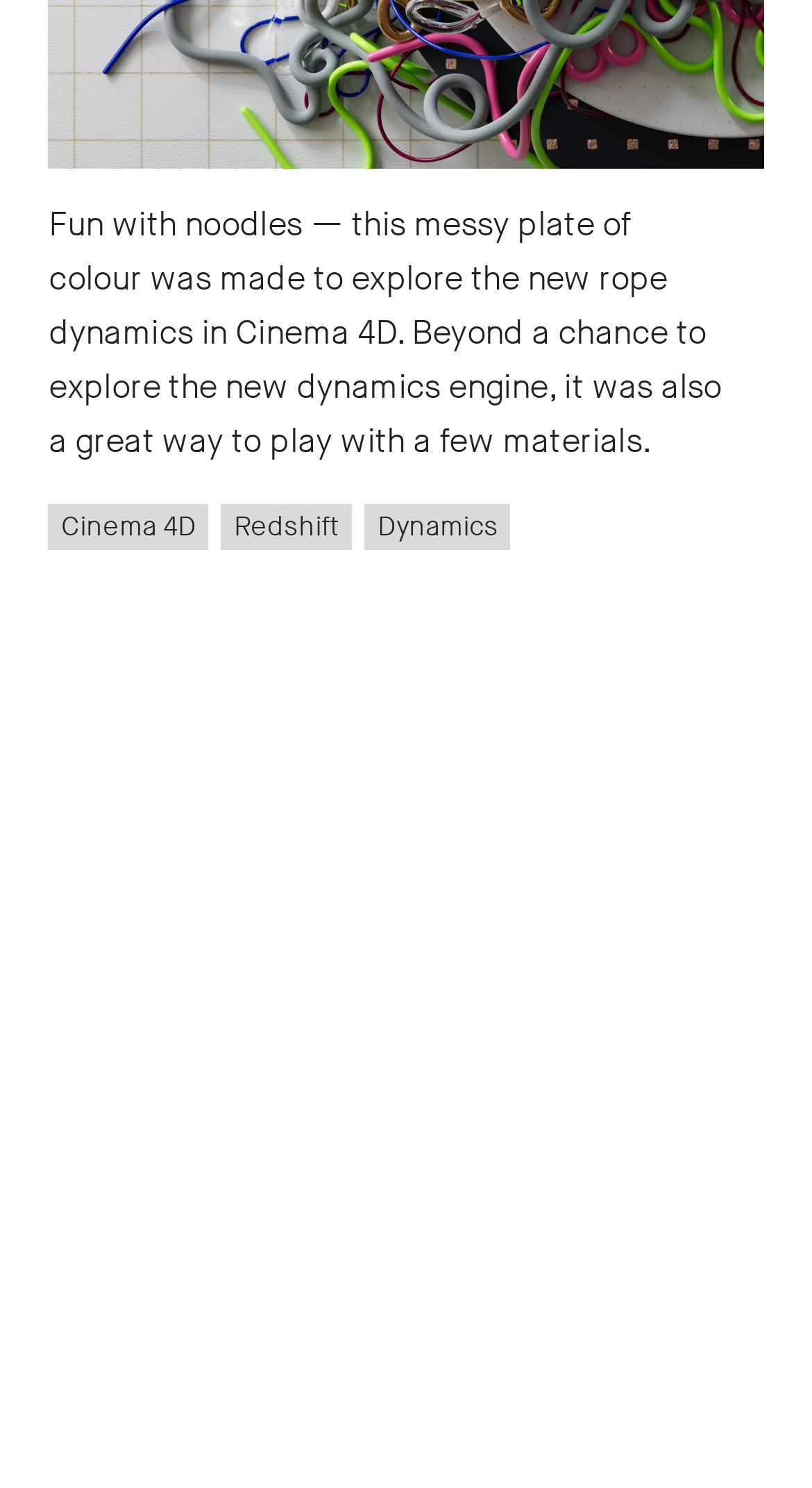Give a one-word or short phrase answer to this question: 
What software is used for motion design?

After Effects